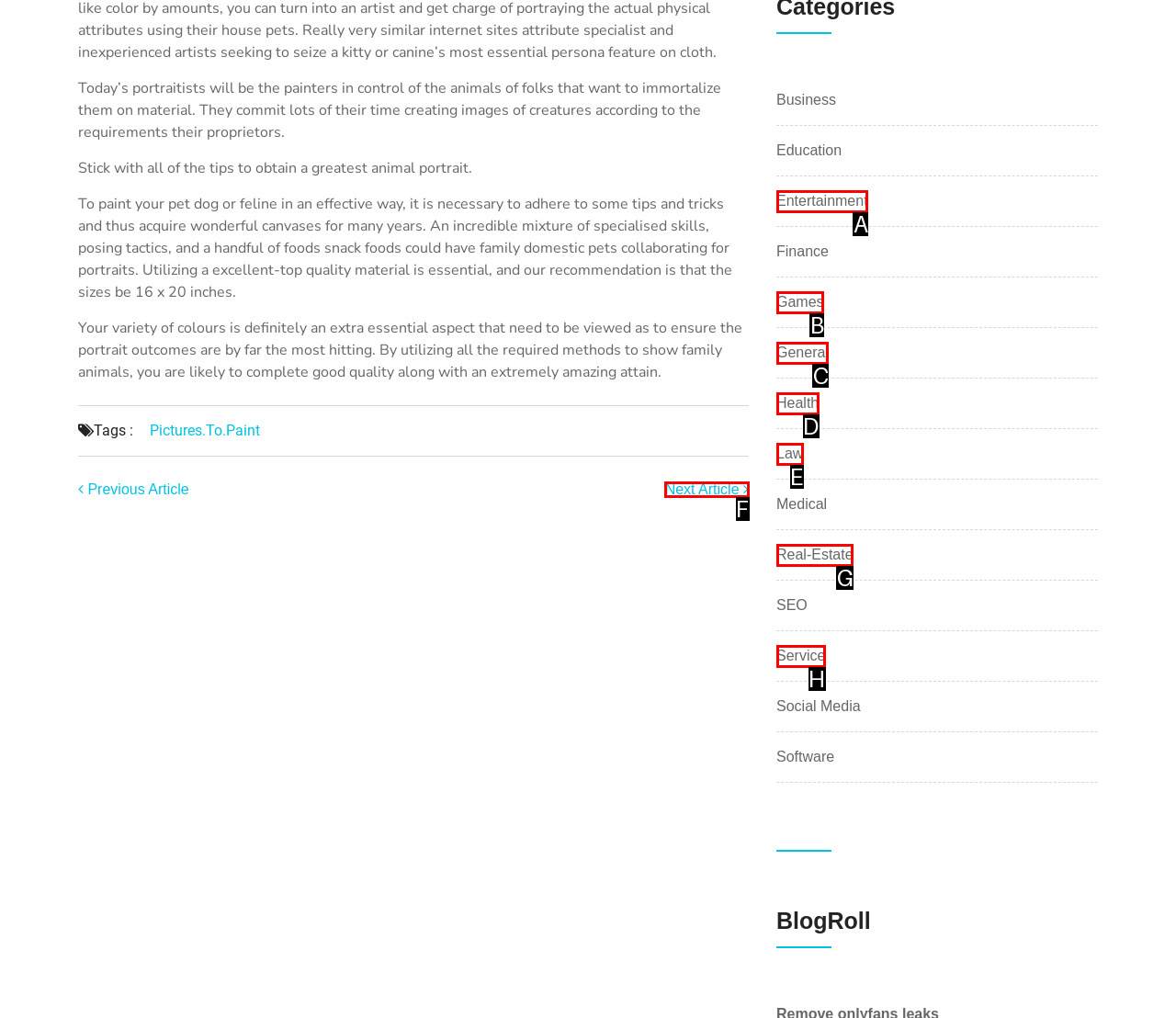Which option best describes: Health
Respond with the letter of the appropriate choice.

D